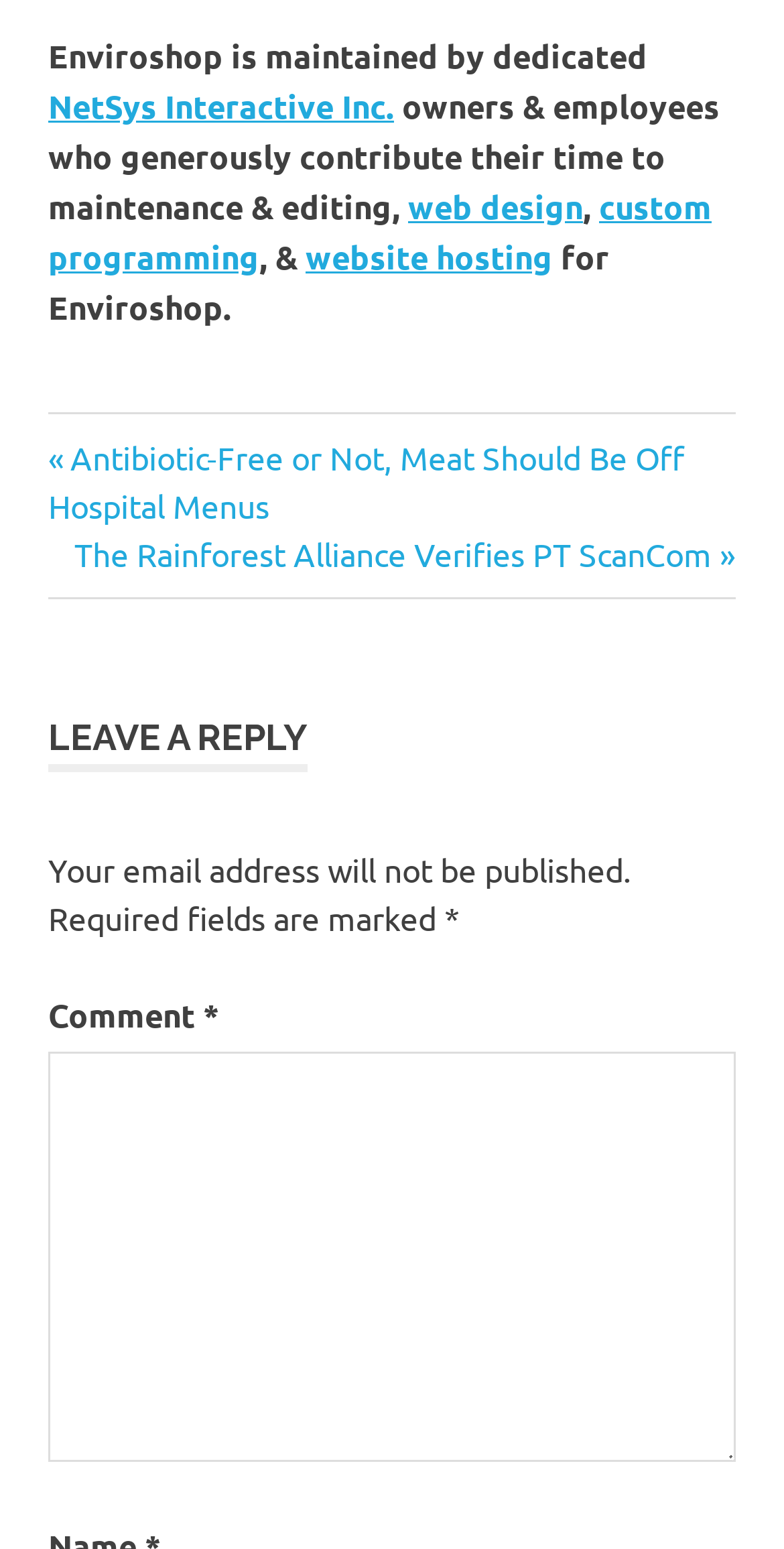Please answer the following question using a single word or phrase: 
What is the topic of the previous post?

Antibiotic-Free or Not, Meat Should Be Off Hospital Menus